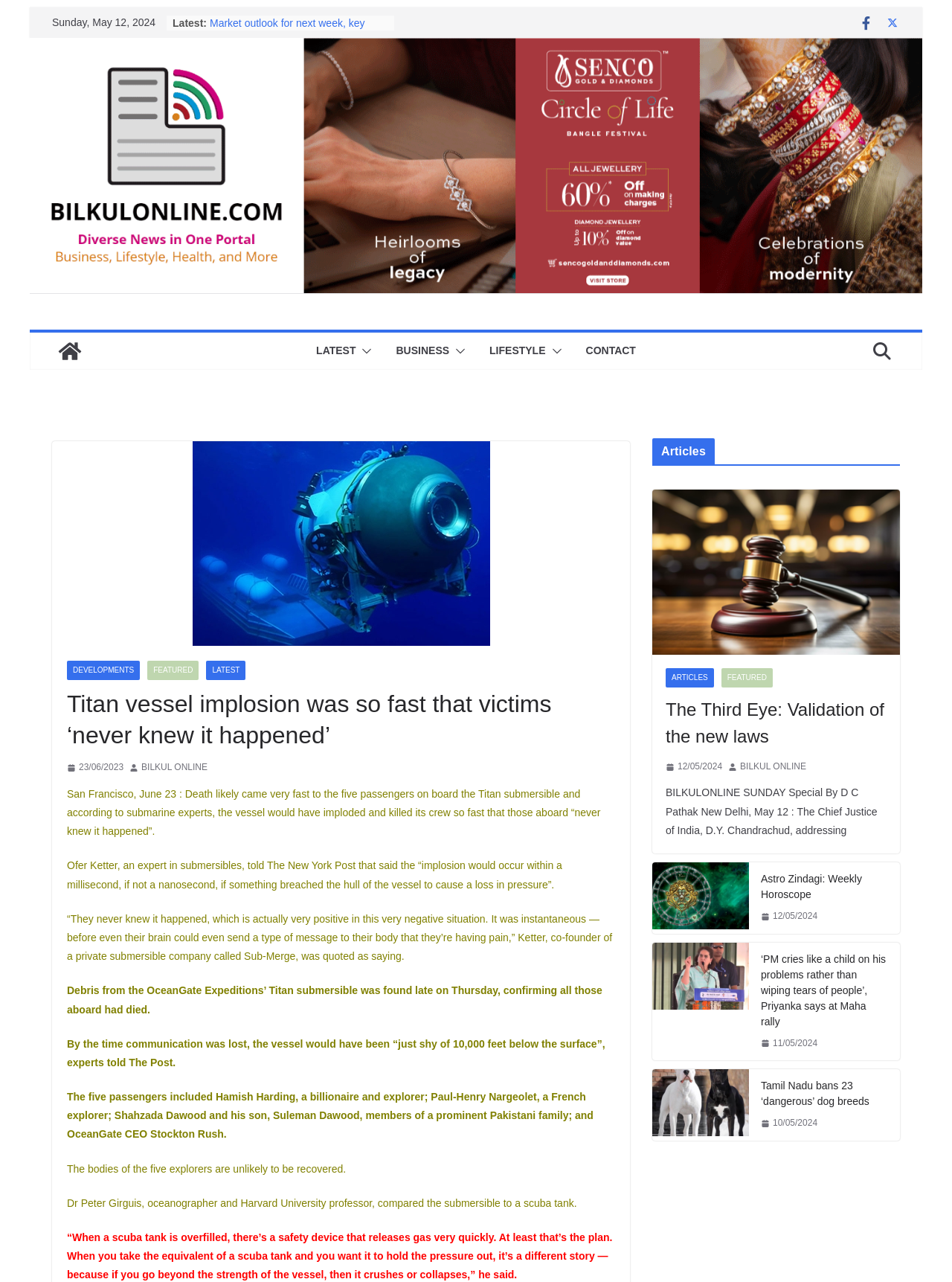How many articles are listed under 'Latest'?
Based on the screenshot, respond with a single word or phrase.

5